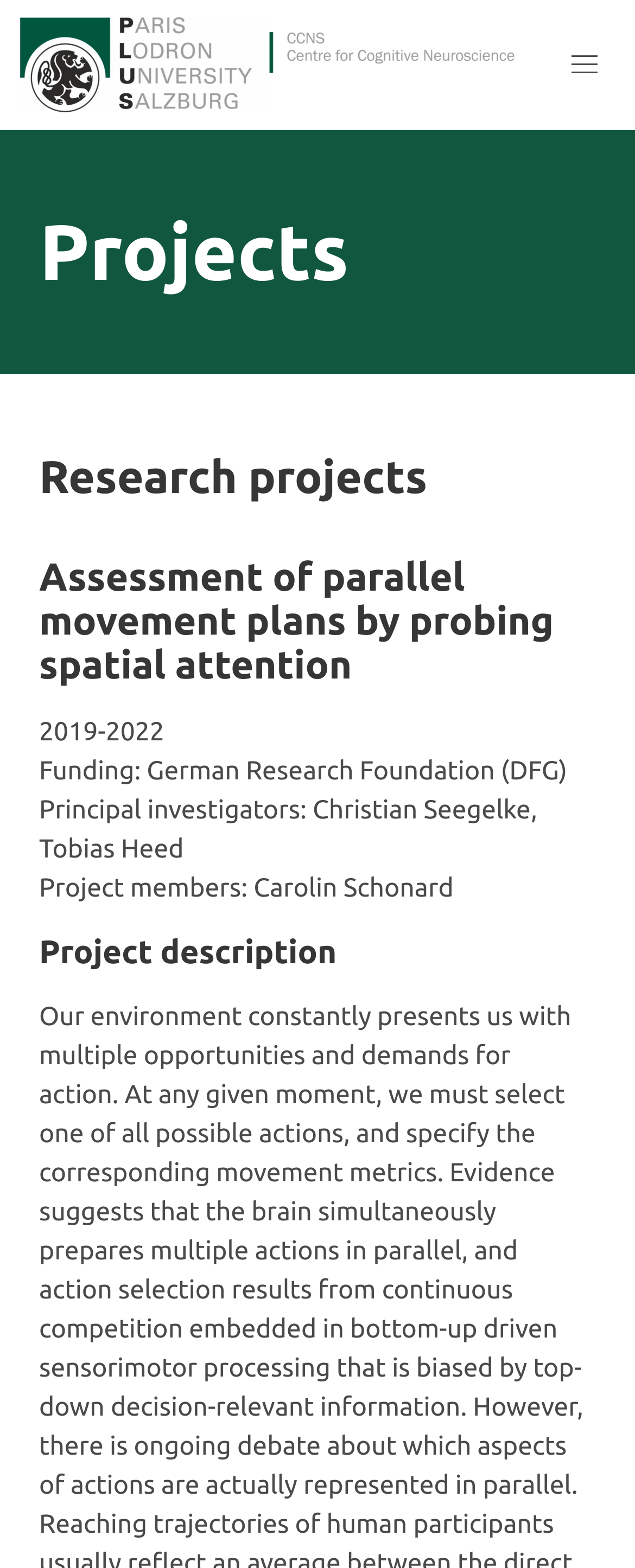Elaborate on the different components and information displayed on the webpage.

The webpage is about the Centre for Cognitive Neuroscience (CCNS). At the top, there is a main navigation bar that spans the entire width of the page, with two links on either side, each accompanied by an image. 

Below the navigation bar, there is a section dedicated to projects. The title "Projects" is displayed prominently, followed by a heading that reads "Research projects". 

Underneath, there is a list of projects, with the first one being "Assessment of parallel movement plans by probing spatial attention". This project is described in detail, with information about its duration (2019-2022), funding source (German Research Foundation or DFG), principal investigators (Christian Seegelke and Tobias Heed), and project members (Carolin Schonard). 

The project description is further elaborated on below, with a heading that reads "Project description".